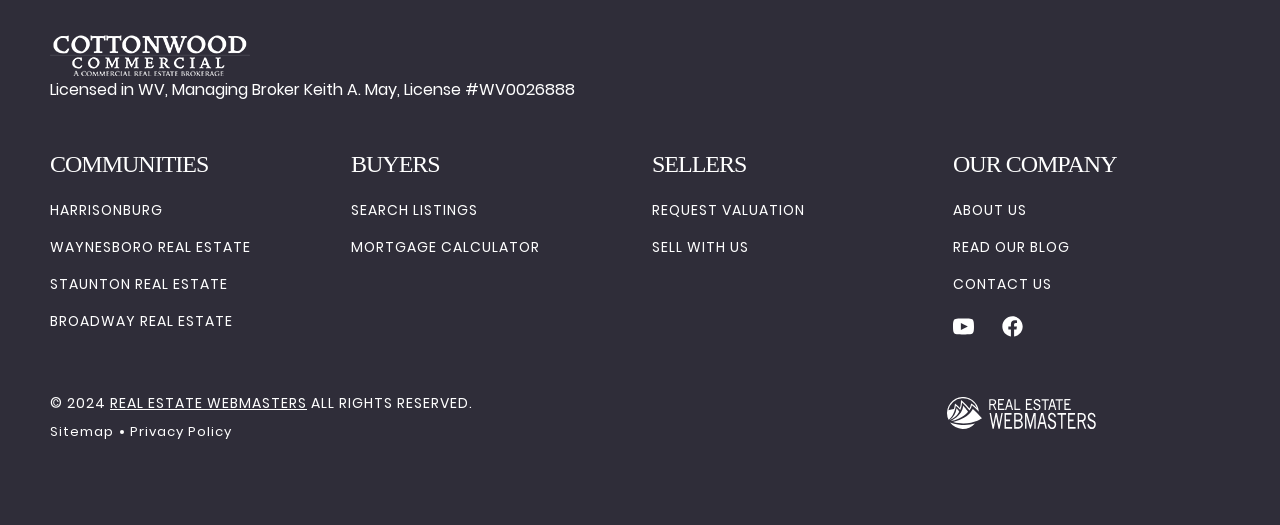Determine the bounding box coordinates of the clickable element to complete this instruction: "Go to homepage". Provide the coordinates in the format of four float numbers between 0 and 1, [left, top, right, bottom].

[0.039, 0.053, 0.961, 0.144]